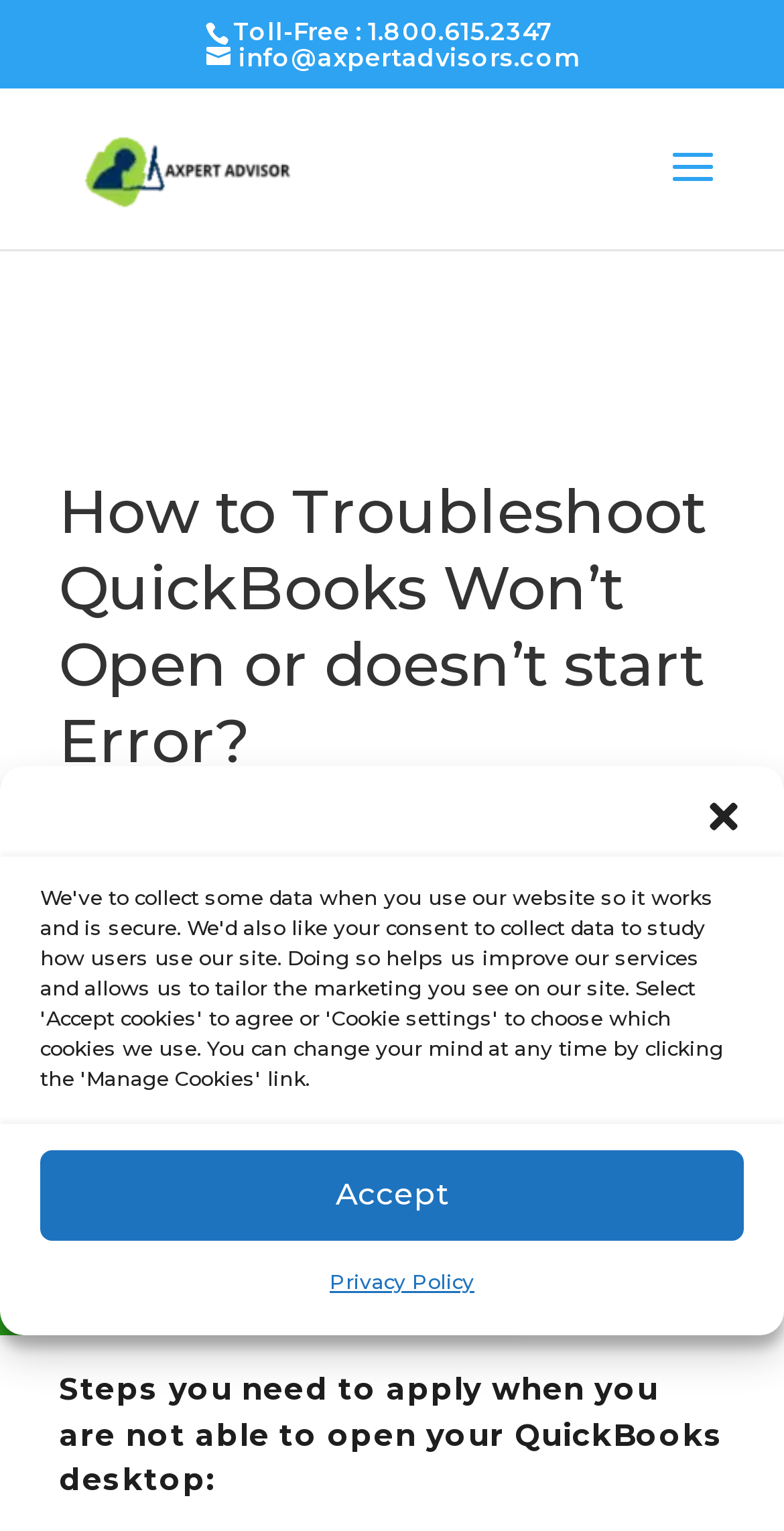Use a single word or phrase to answer the question:
What is the topic of the webpage?

Troubleshooting QuickBooks Won’t Open or doesn’t start Error